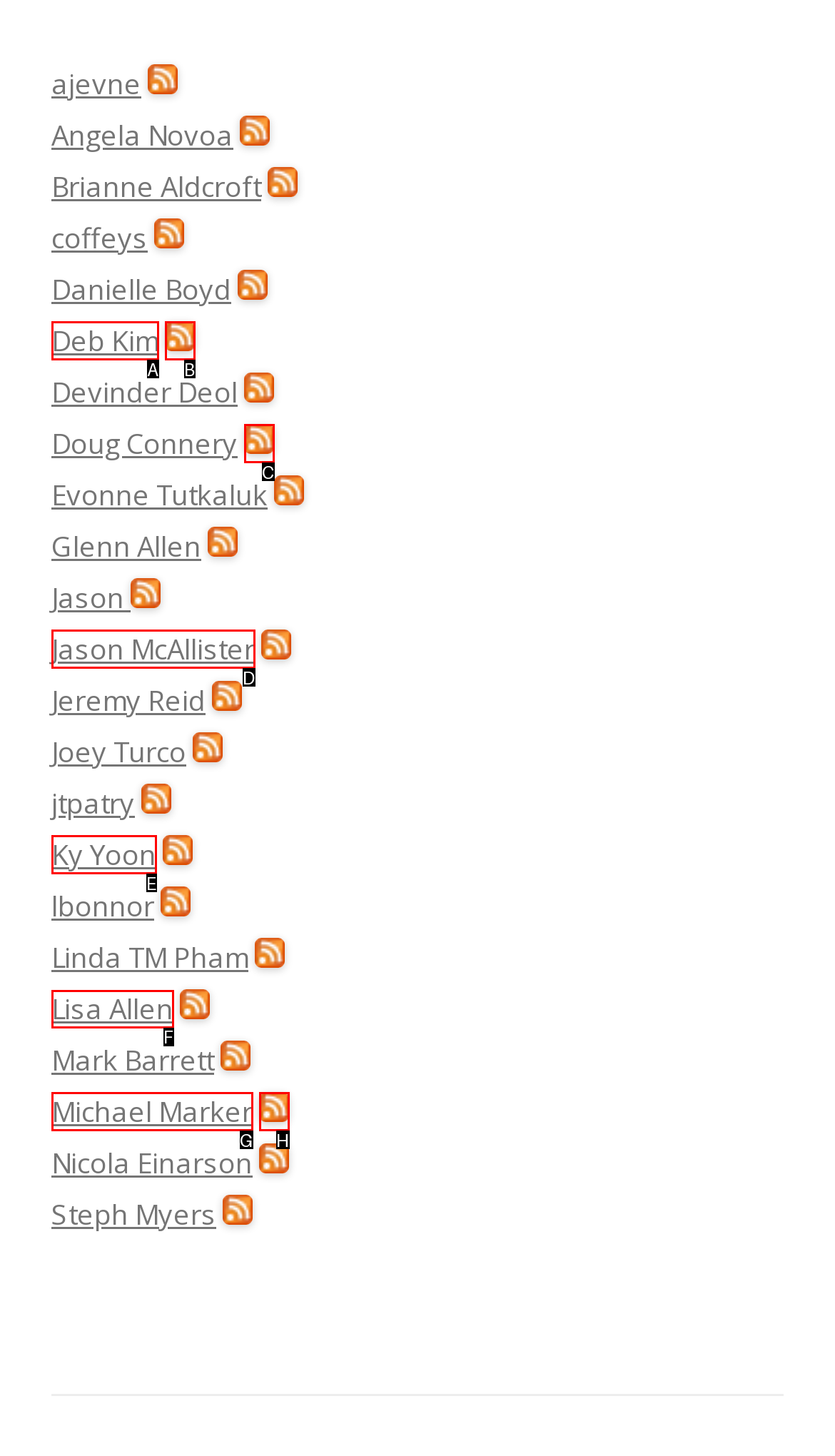From the given options, indicate the letter that corresponds to the action needed to complete this task: Access Lisa Allen's profile. Respond with only the letter.

F